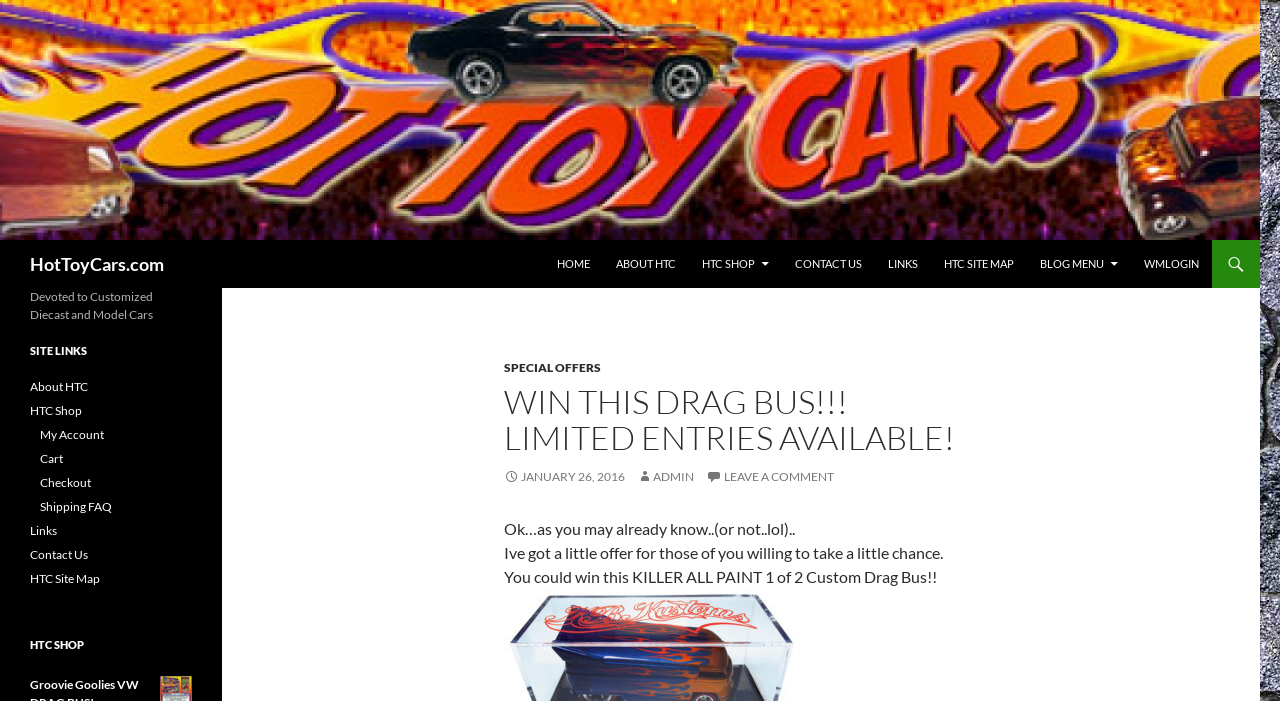How many links are there in the navigation menu?
Look at the image and construct a detailed response to the question.

The navigation menu can be found in the middle of the webpage, and it contains links to various sections of the website, such as 'About HTC', 'HTC Shop', 'My Account', and so on. By counting the number of links, we can determine that there are 11 links in the navigation menu.